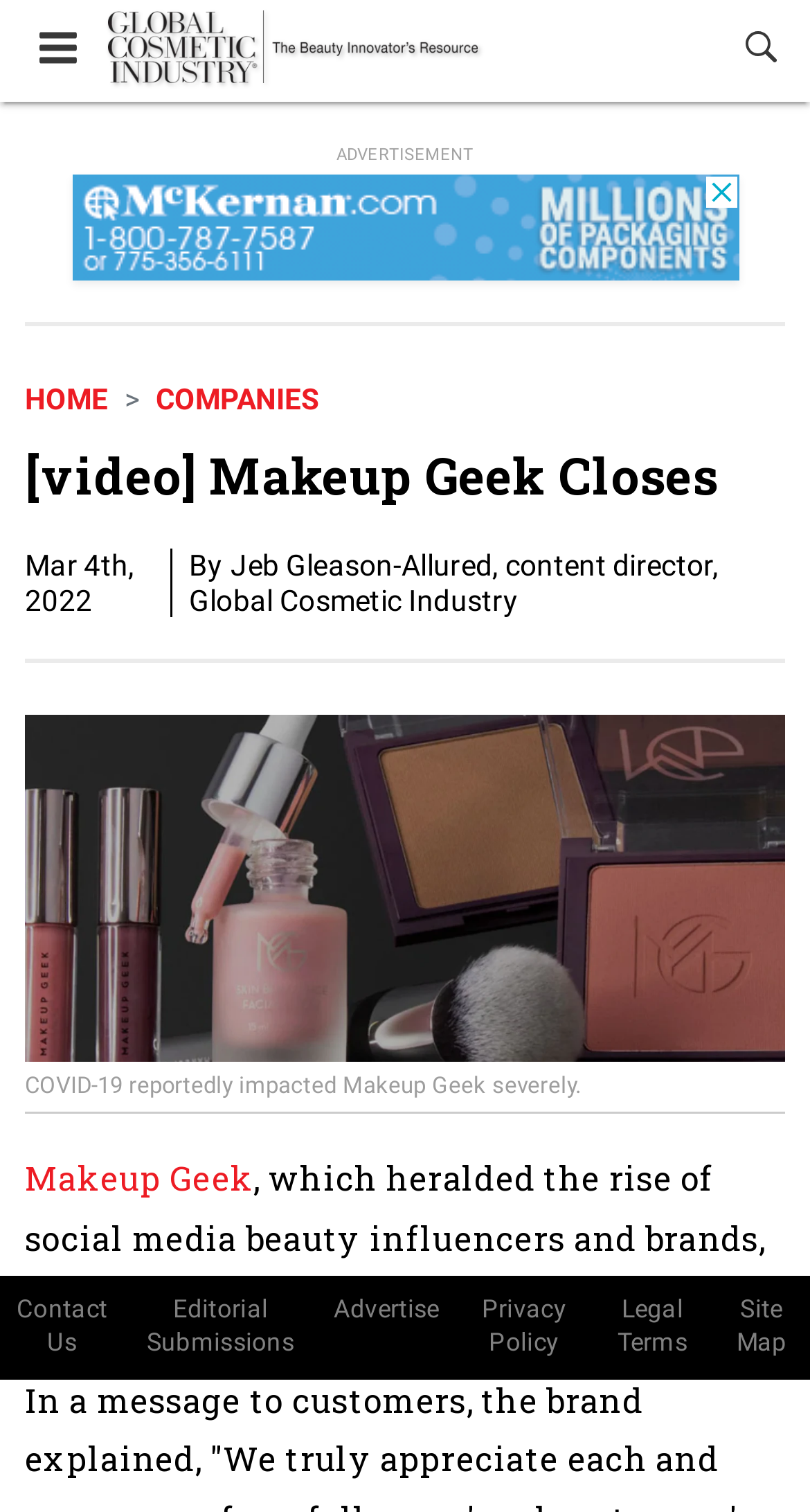Please extract the primary headline from the webpage.

[video] Makeup Geek Closes